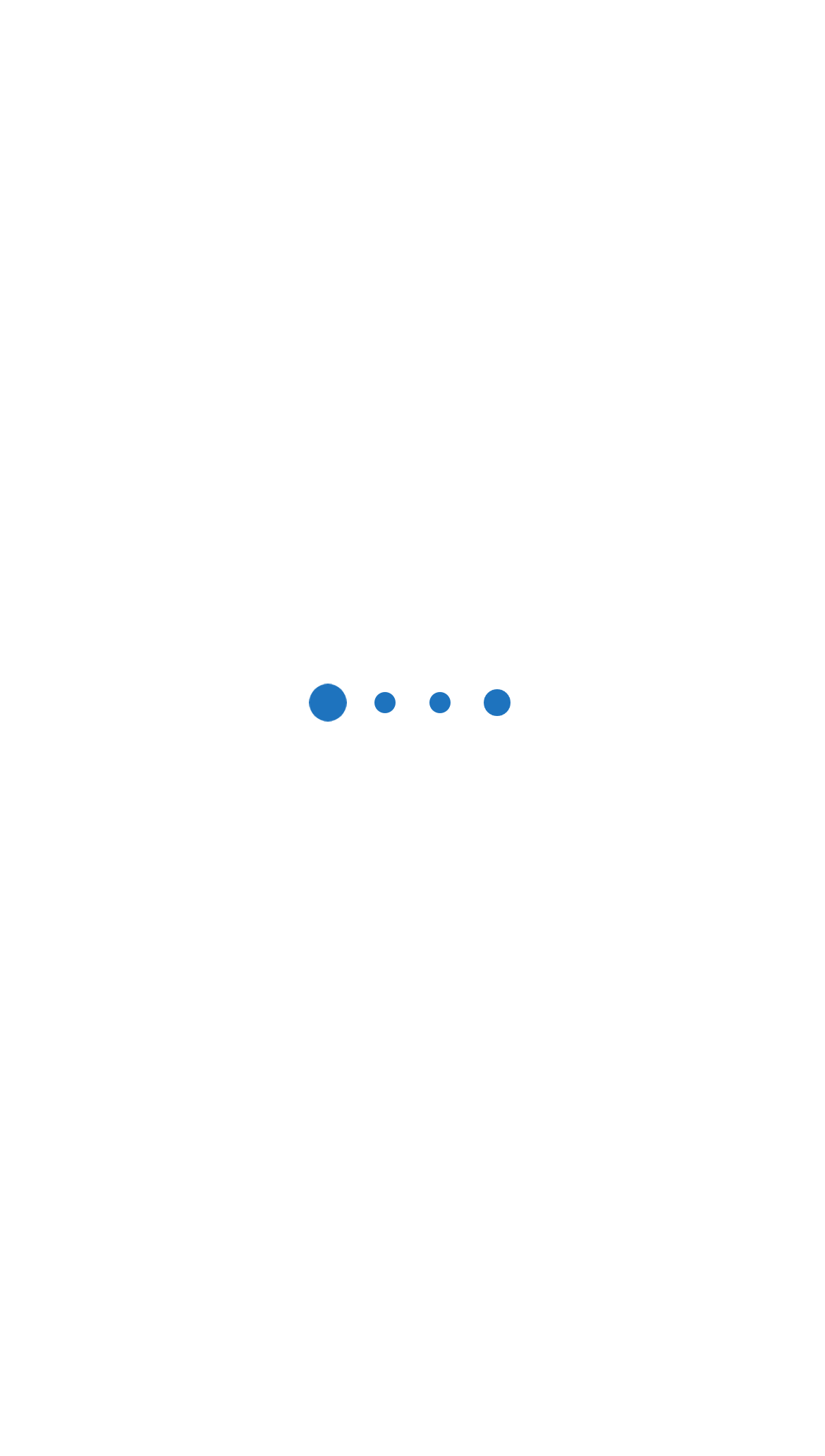Produce an elaborate caption capturing the essence of the webpage.

The webpage is focused on comparing income protection insurance in New Zealand. At the top, there is a layout table that spans most of the width, containing a link to "Compare Income Protection" accompanied by an image with the same name. 

Below this, there is a prominent heading that reads "Compare Income Protection Insurance", followed by a secondary heading that says "When you compare, you save." These headings occupy a significant portion of the page's width.

Further down, there is a prominent call-to-action link "COMPARE NOW" positioned roughly in the middle of the page. 

At the bottom of the page, there are four figures or icons arranged horizontally, each taking up about a quarter of the page's width. These figures are positioned near the bottom edge of the page.